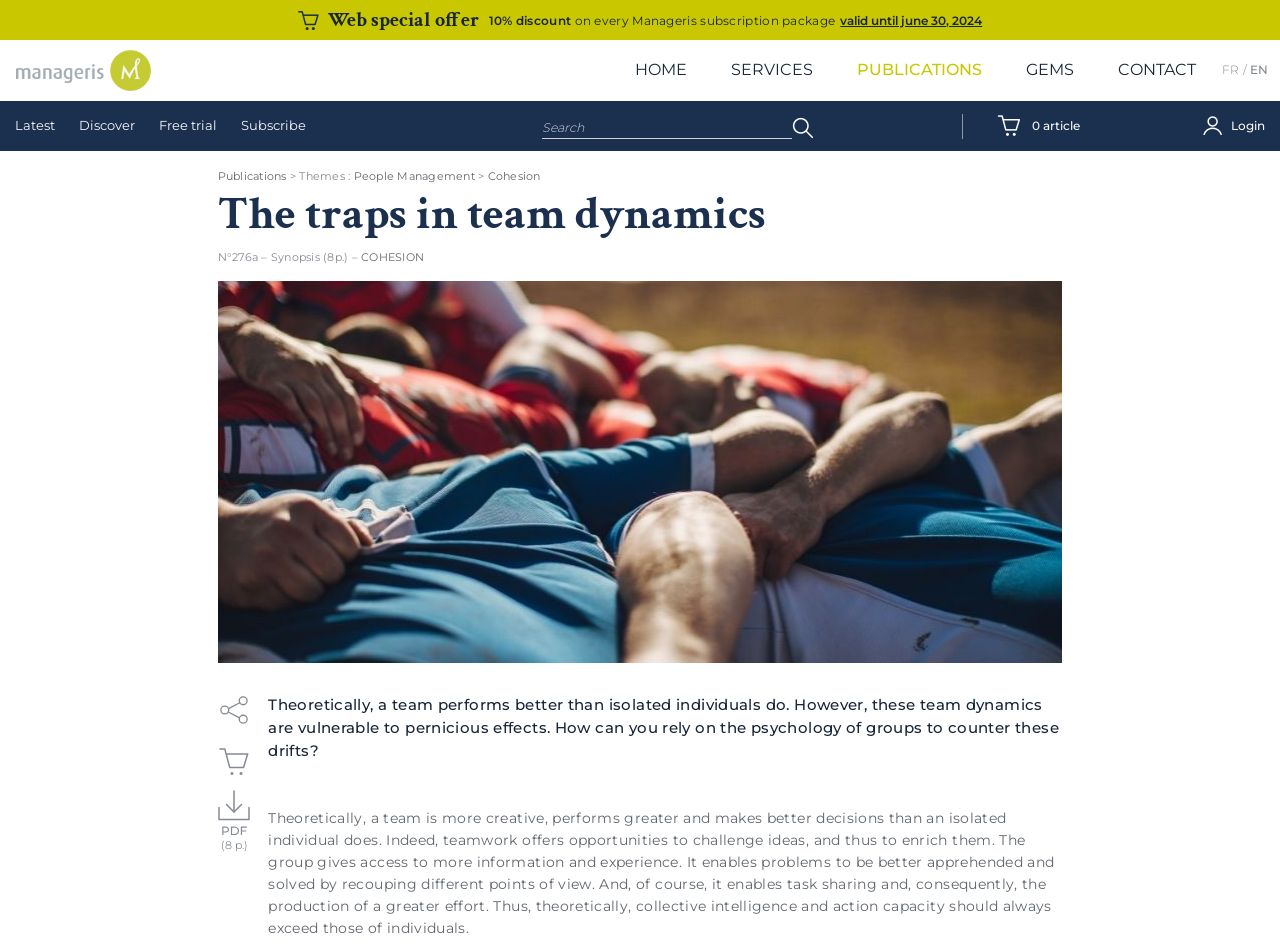Kindly determine the bounding box coordinates for the clickable area to achieve the given instruction: "Add to cart the synopsis 'The traps in team dynamics'".

[0.17, 0.783, 0.195, 0.83]